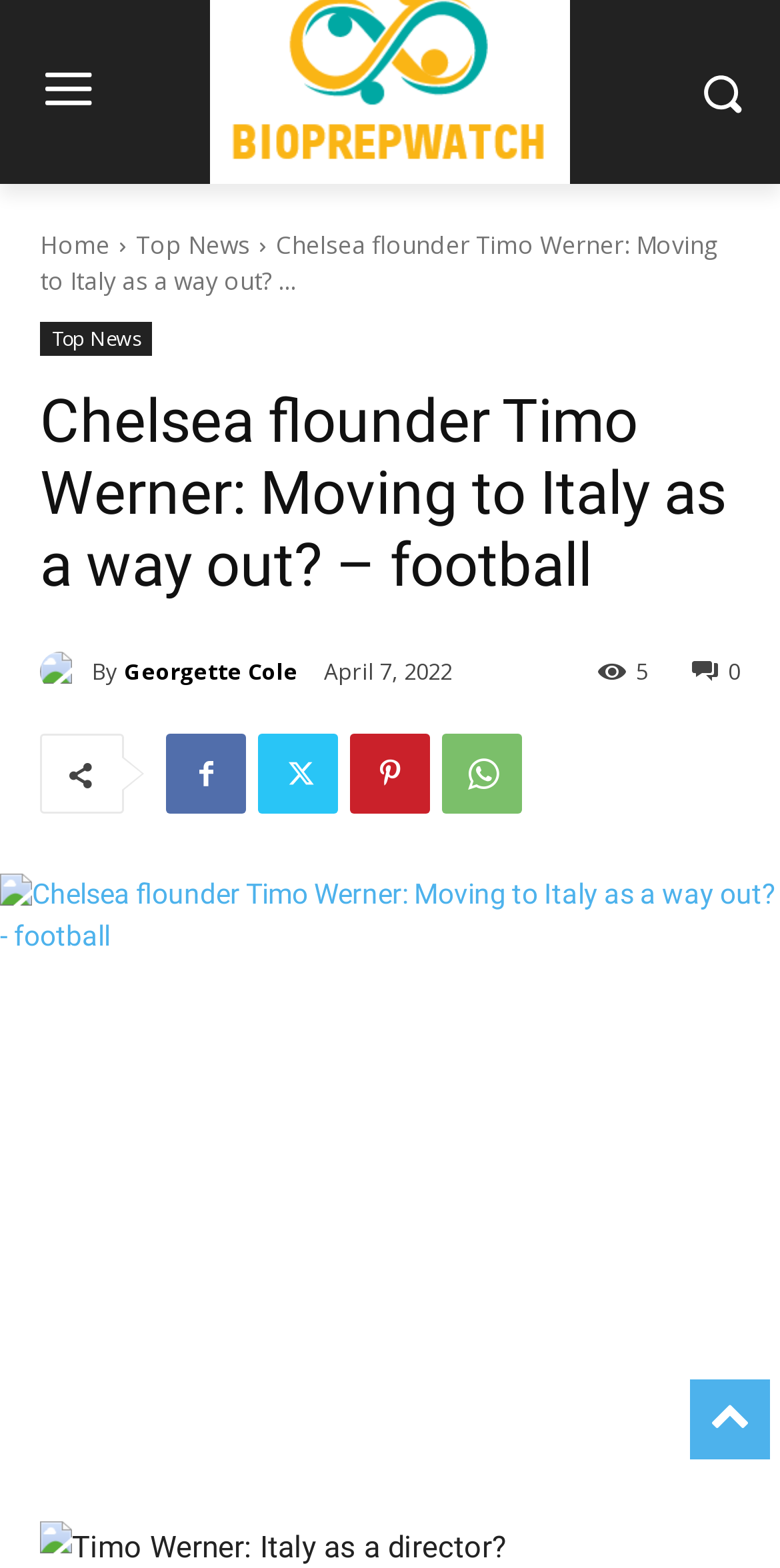Give a short answer using one word or phrase for the question:
Is there an image on the webpage?

Yes